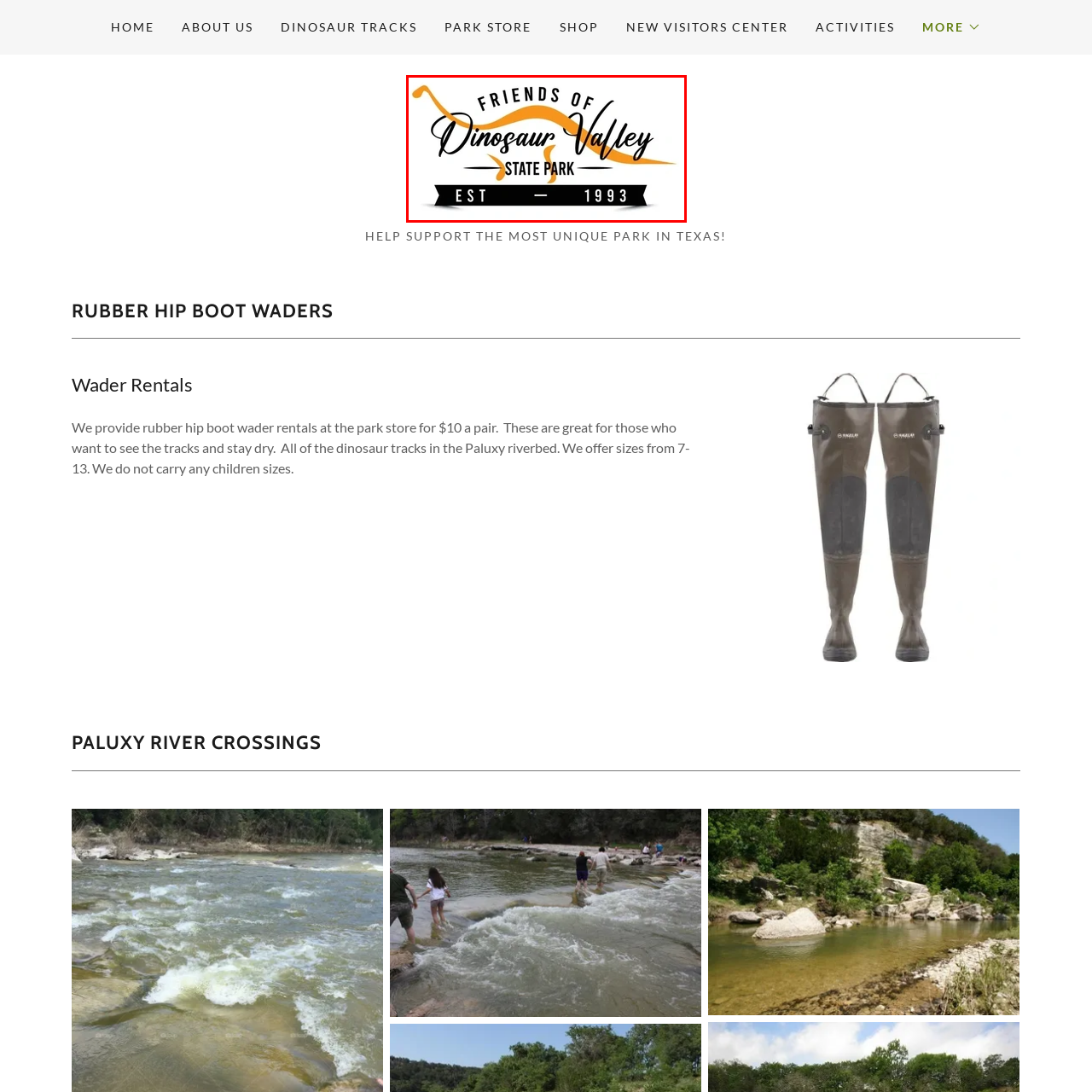What is the color of the dinosaur silhouette?
Look at the image highlighted by the red bounding box and answer the question with a single word or brief phrase.

Orange